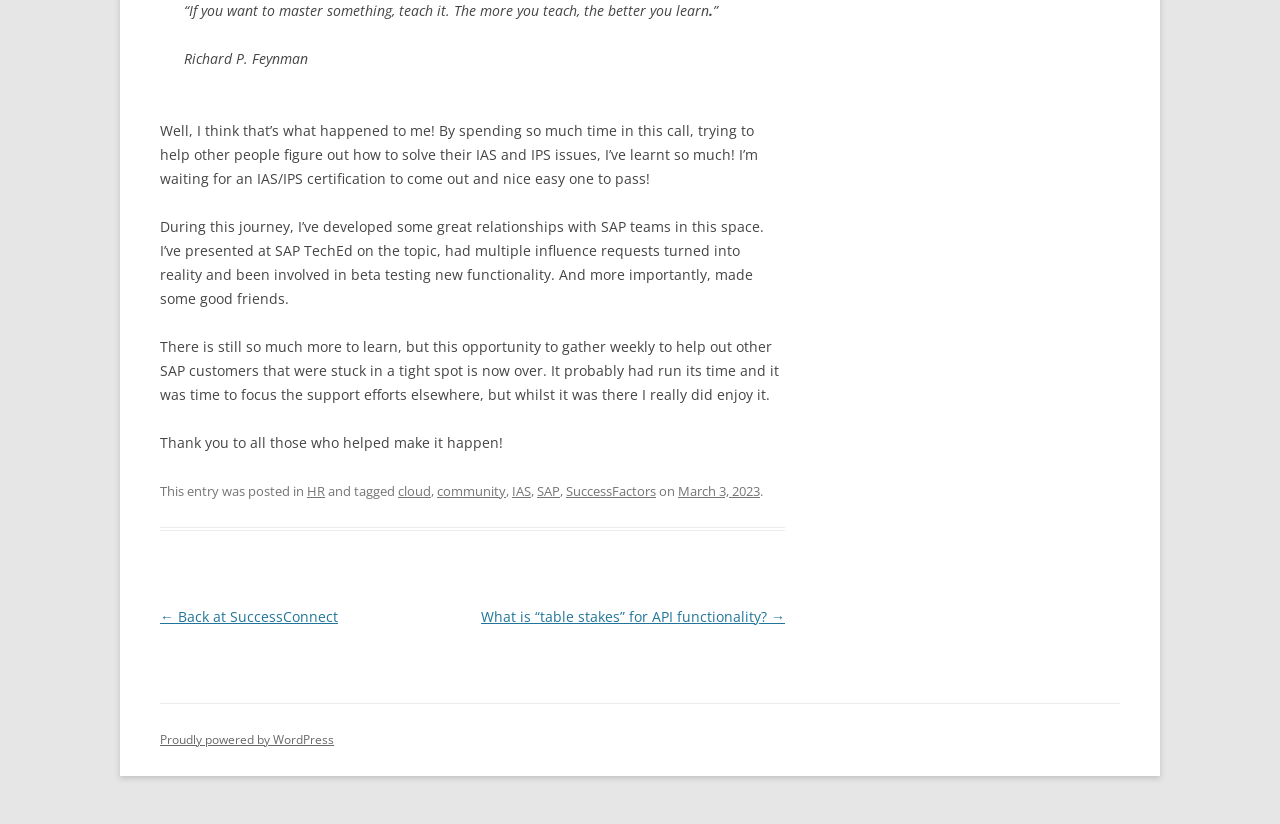What event did the author present at?
Give a single word or phrase answer based on the content of the image.

SAP TechEd